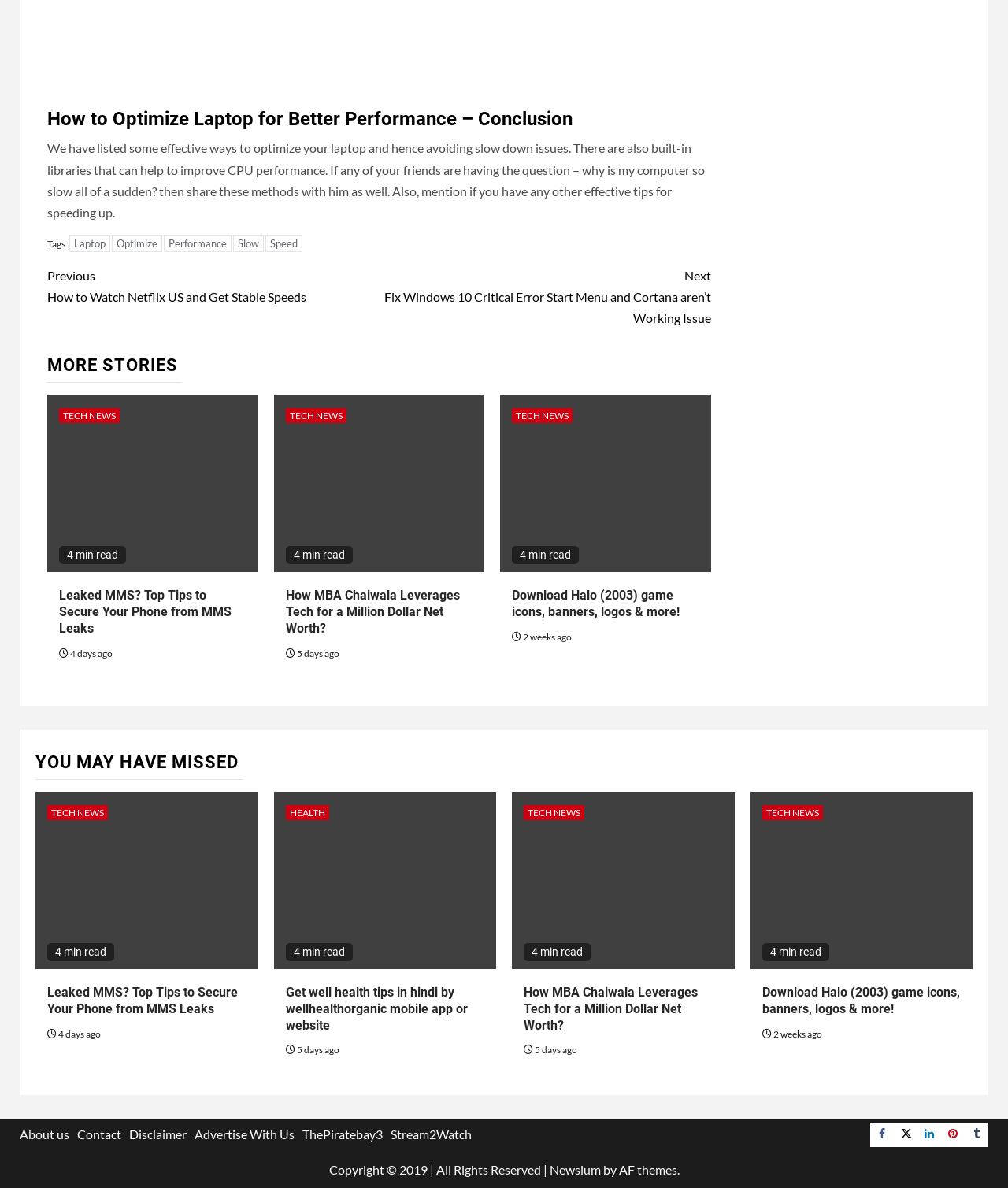Please give a succinct answer using a single word or phrase:
What is the topic of the article at the top of the page?

Optimizing laptop performance